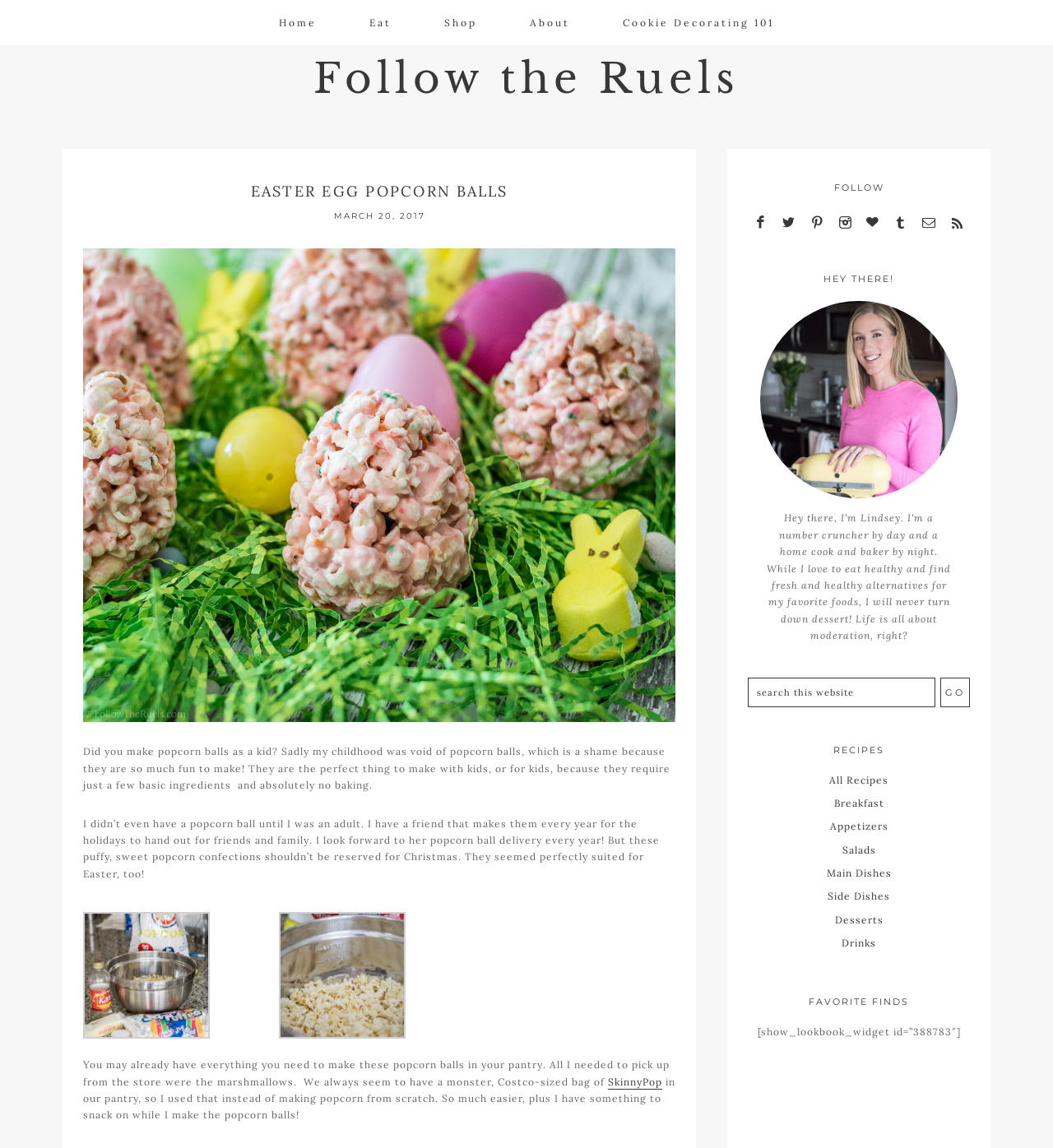Identify the coordinates of the bounding box for the element described below: "title="Email Me"". Return the coordinates as four float numbers between 0 and 1: [left, top, right, bottom].

[0.87, 0.189, 0.894, 0.2]